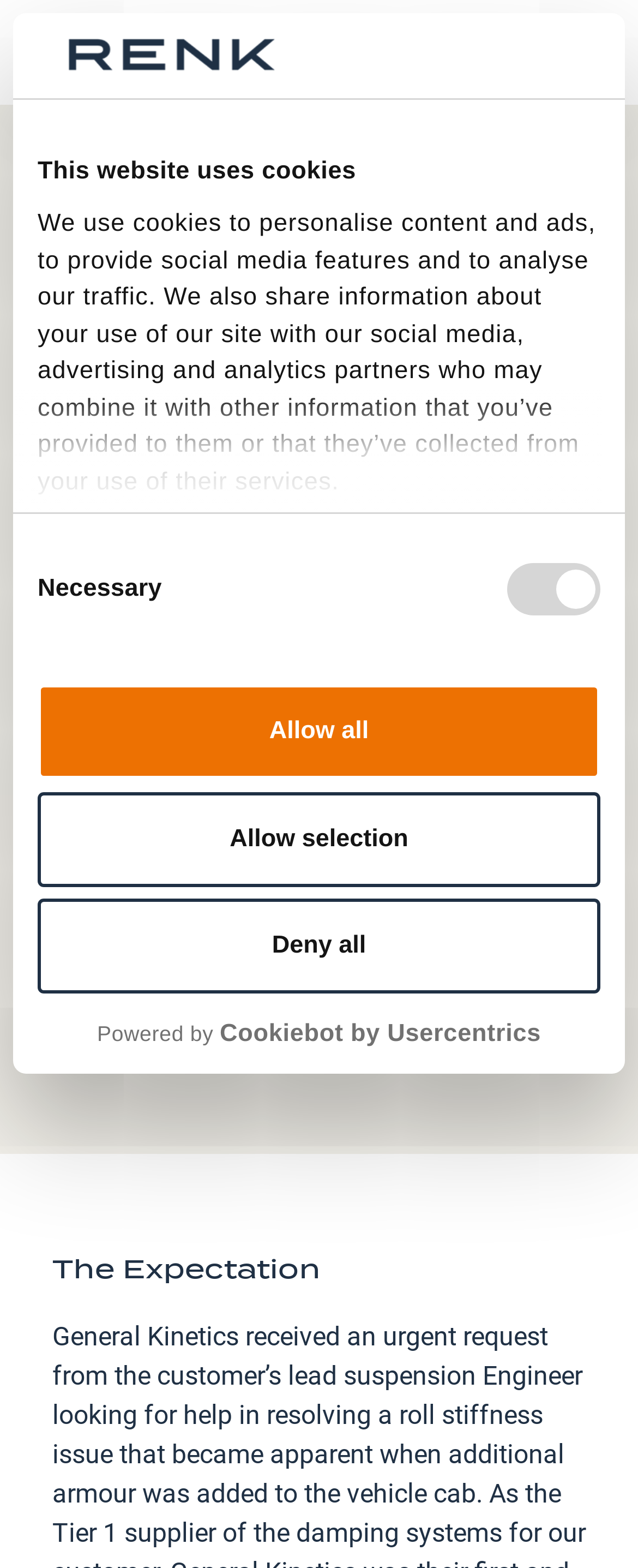Determine the bounding box coordinates of the UI element that matches the following description: "Powered by Cookiebot by Usercentrics". The coordinates should be four float numbers between 0 and 1 in the format [left, top, right, bottom].

[0.059, 0.649, 0.941, 0.669]